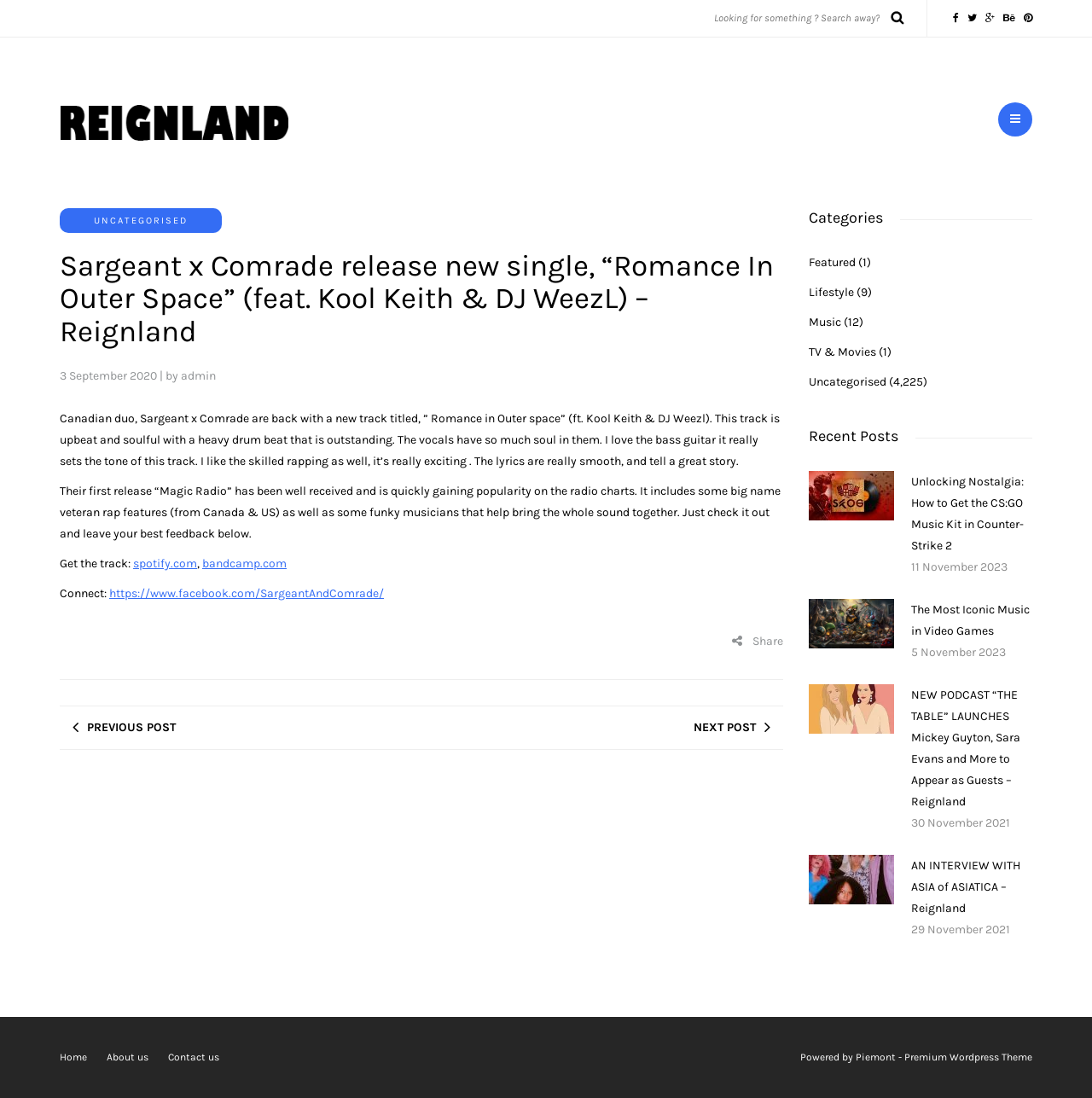Please determine the bounding box coordinates of the element's region to click in order to carry out the following instruction: "Search for something". The coordinates should be four float numbers between 0 and 1, i.e., [left, top, right, bottom].

[0.637, 0.0, 0.833, 0.033]